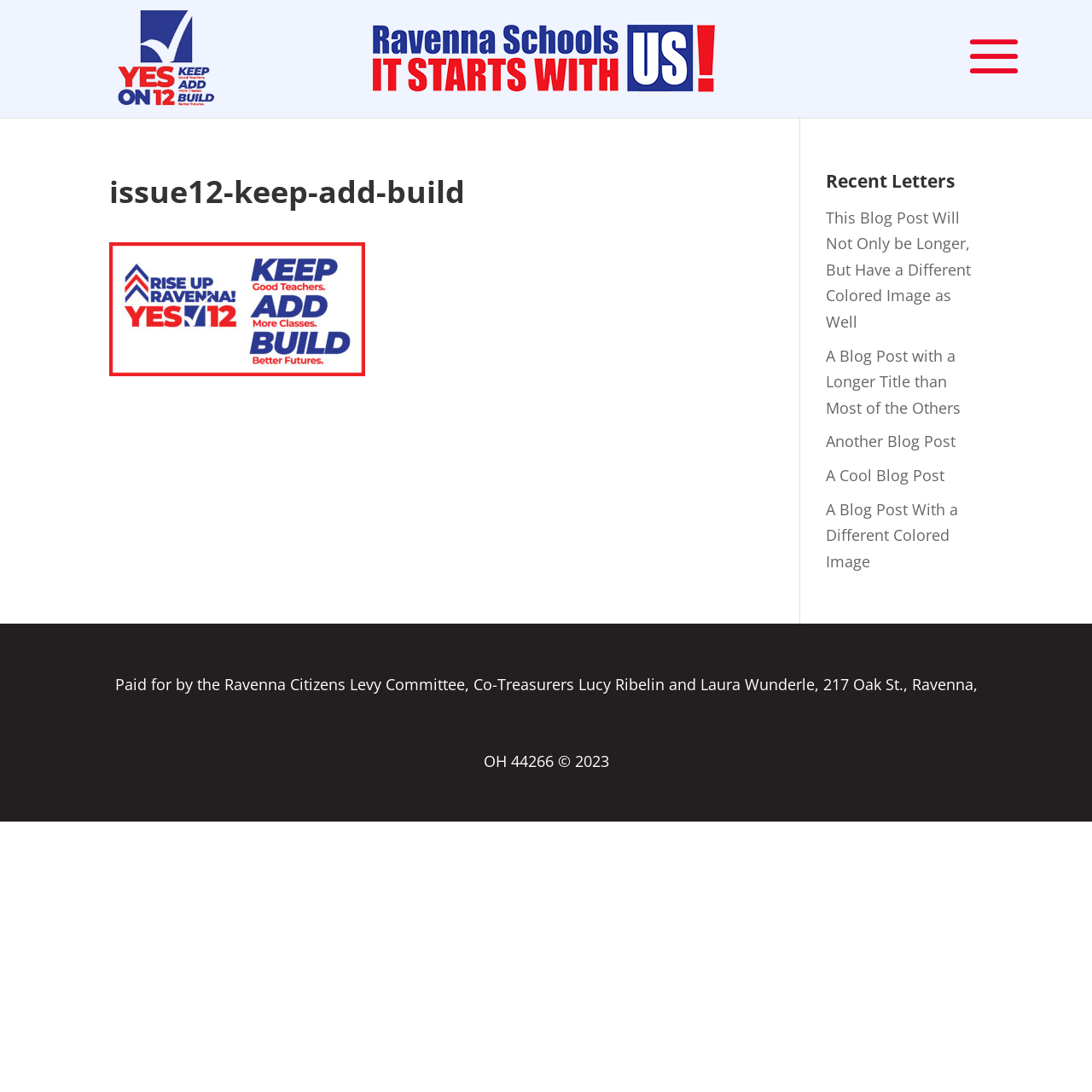Using the provided description: "A Cool Blog Post", find the bounding box coordinates of the corresponding UI element. The output should be four float numbers between 0 and 1, in the format [left, top, right, bottom].

[0.756, 0.426, 0.865, 0.444]